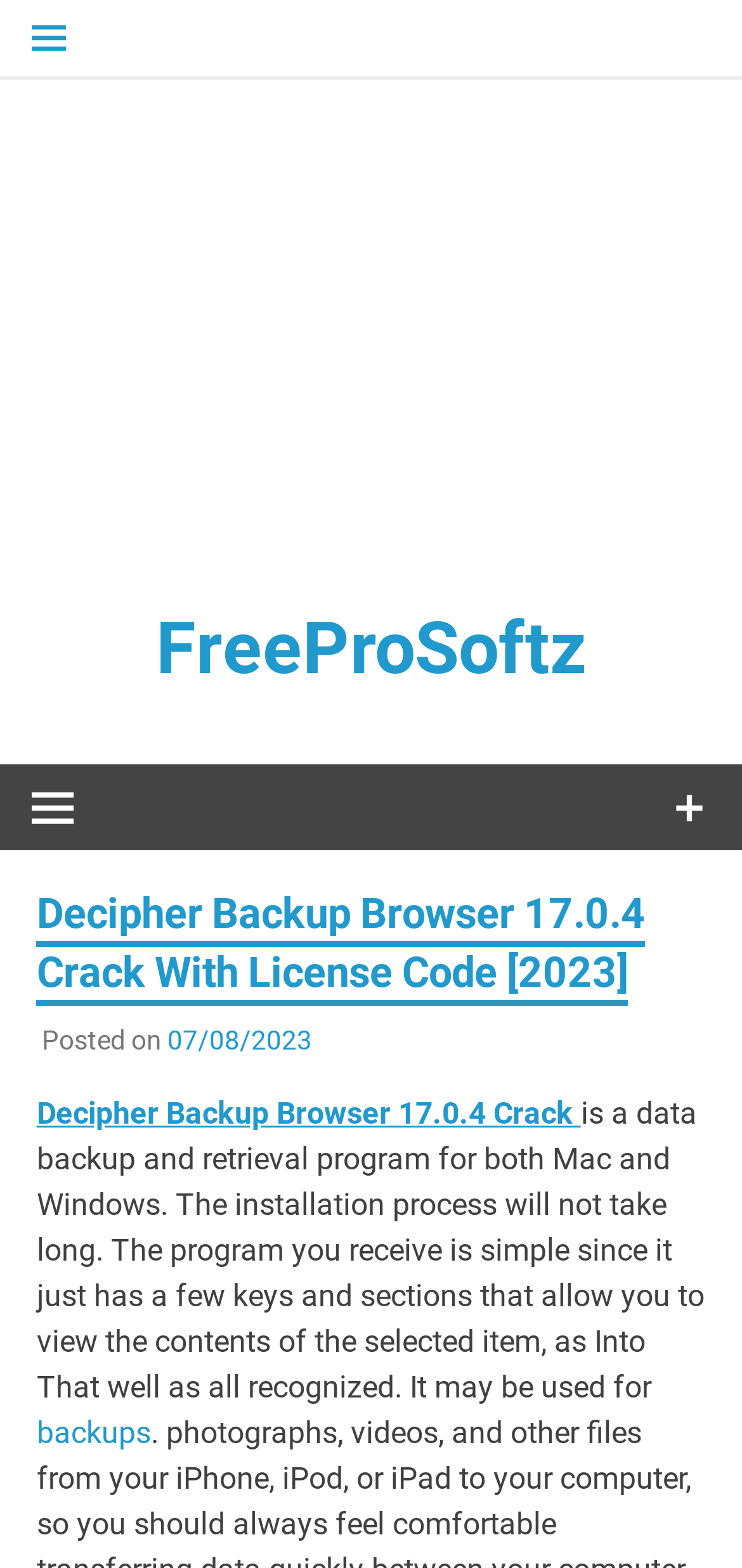What is the website of the publisher?
Using the image as a reference, answer the question with a short word or phrase.

FreeProSoftz